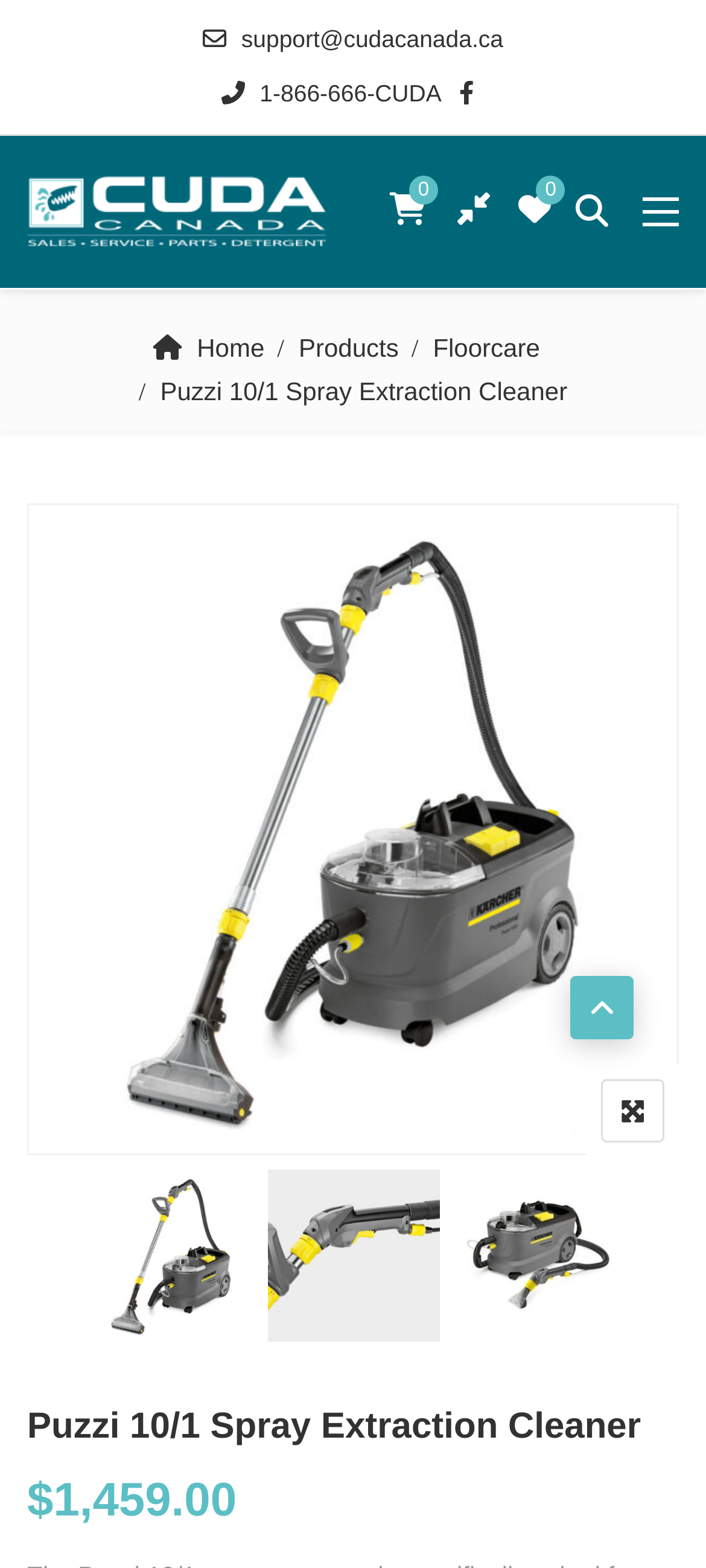What is the product category of the Puzzi 10/1 Spray Extraction Cleaner?
Please respond to the question with as much detail as possible.

I found the product category by looking at the links on the top of the webpage, where I saw a link with the text 'Floorcare'.